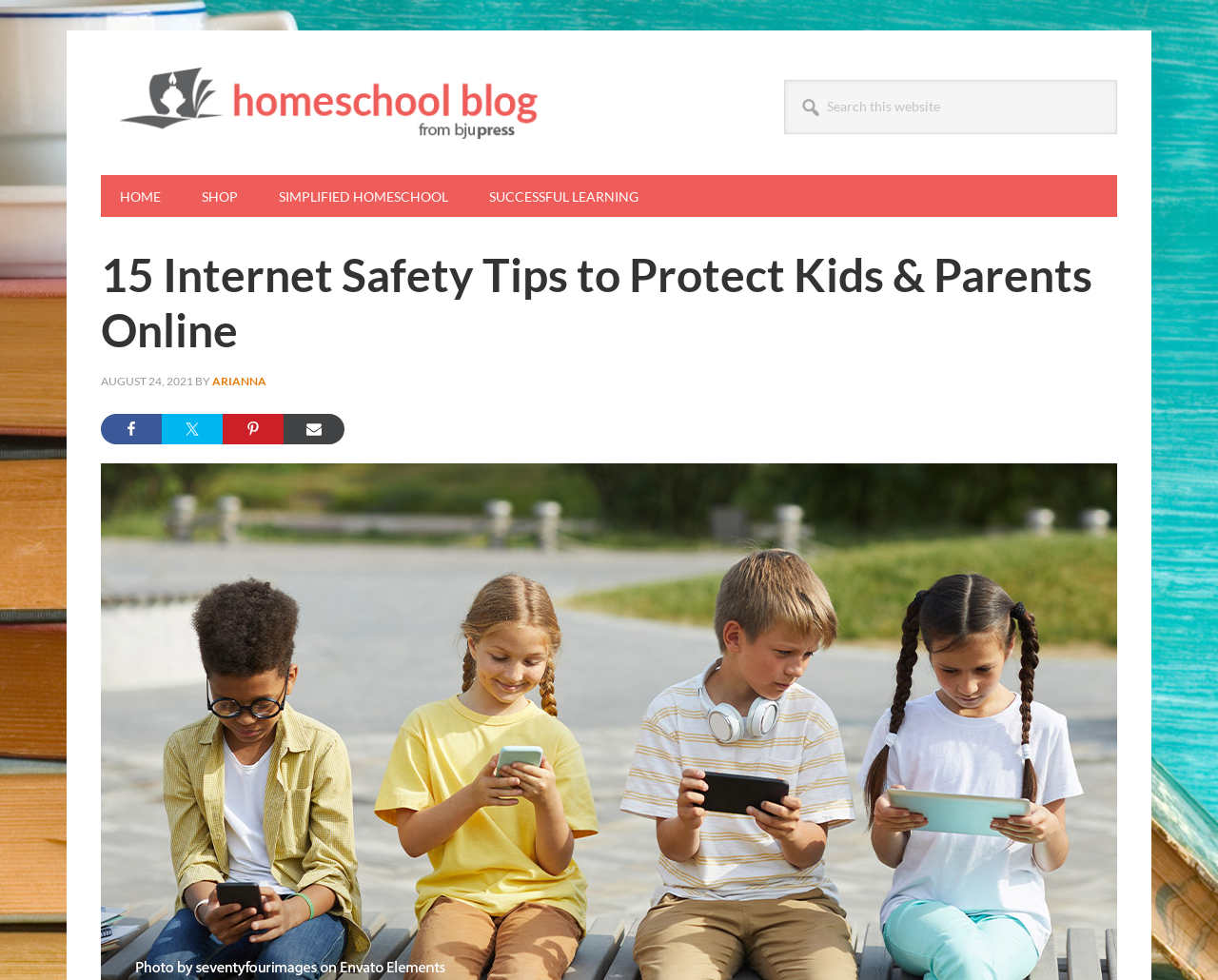Answer the question below with a single word or a brief phrase: 
What is the name of the blog?

BJU Press Blog